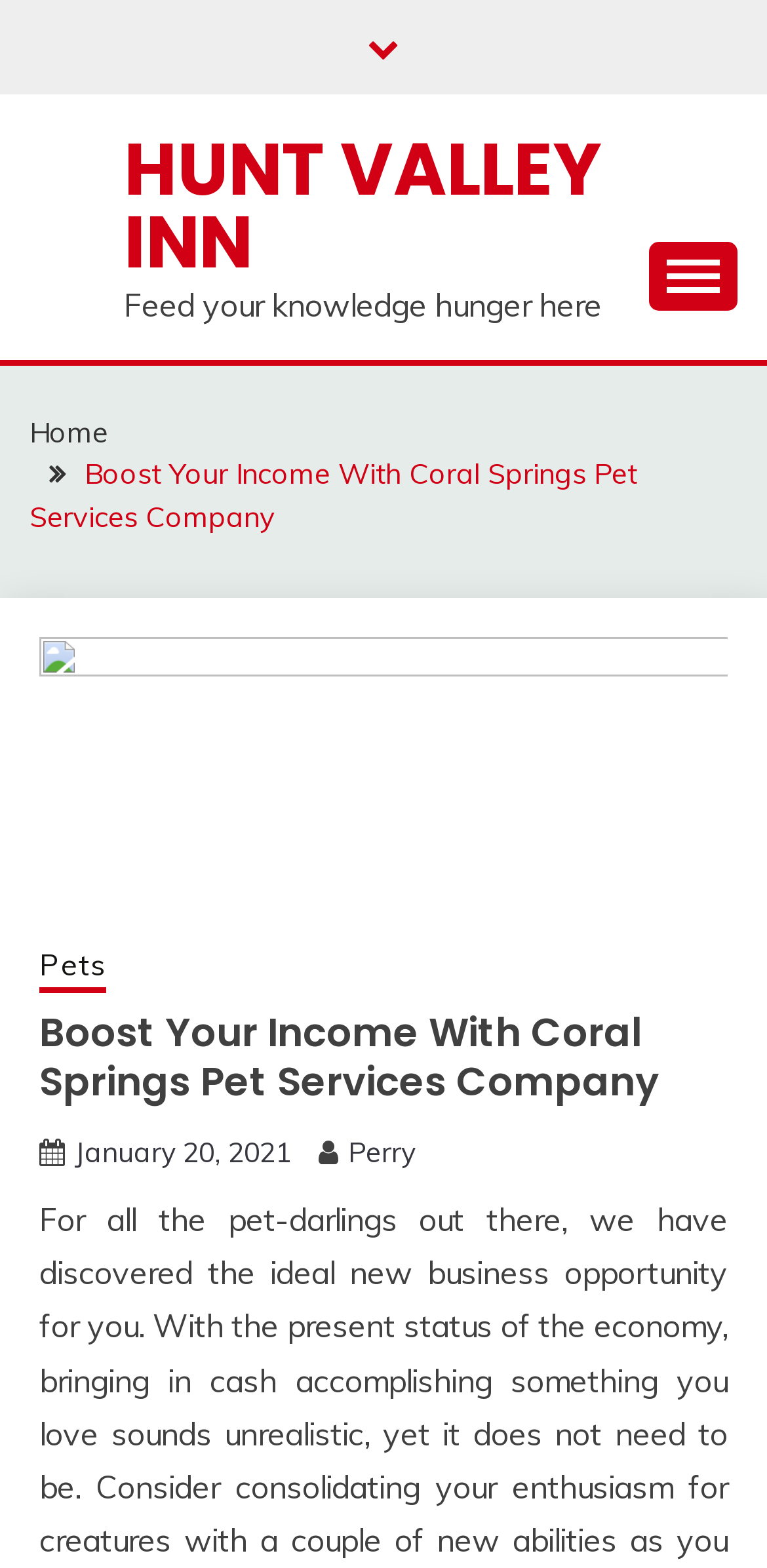Using the webpage screenshot, locate the HTML element that fits the following description and provide its bounding box: "January 20, 2021February 5, 2021".

[0.097, 0.724, 0.379, 0.746]